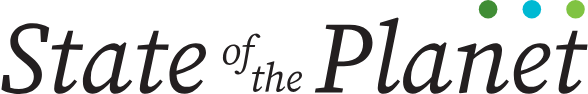Provide a brief response to the question using a single word or phrase: 
What is the theme of the image?

Climate science and sustainability